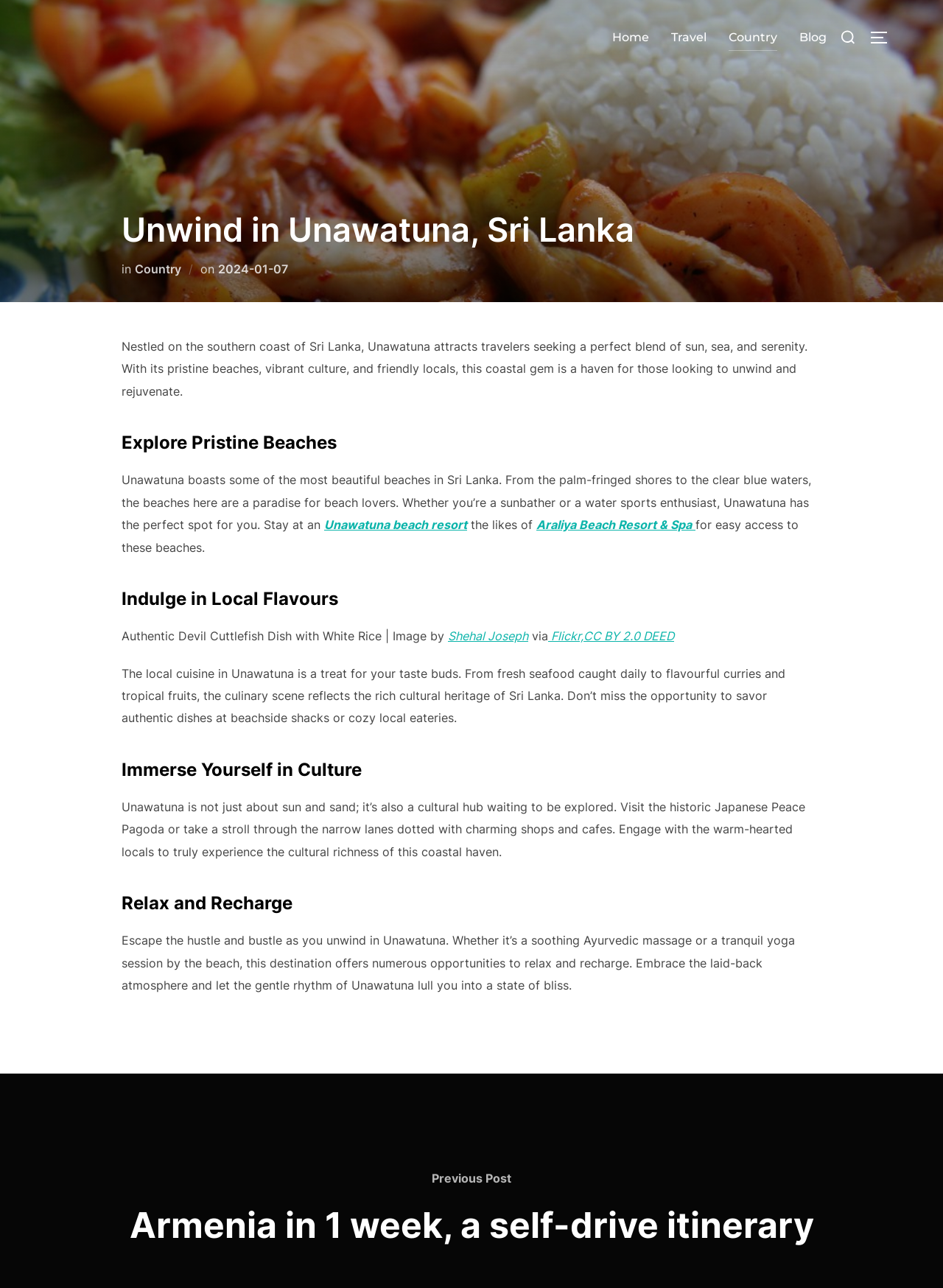Use a single word or phrase to respond to the question:
What type of activities can be done on Unawatuna's beaches?

Water sports